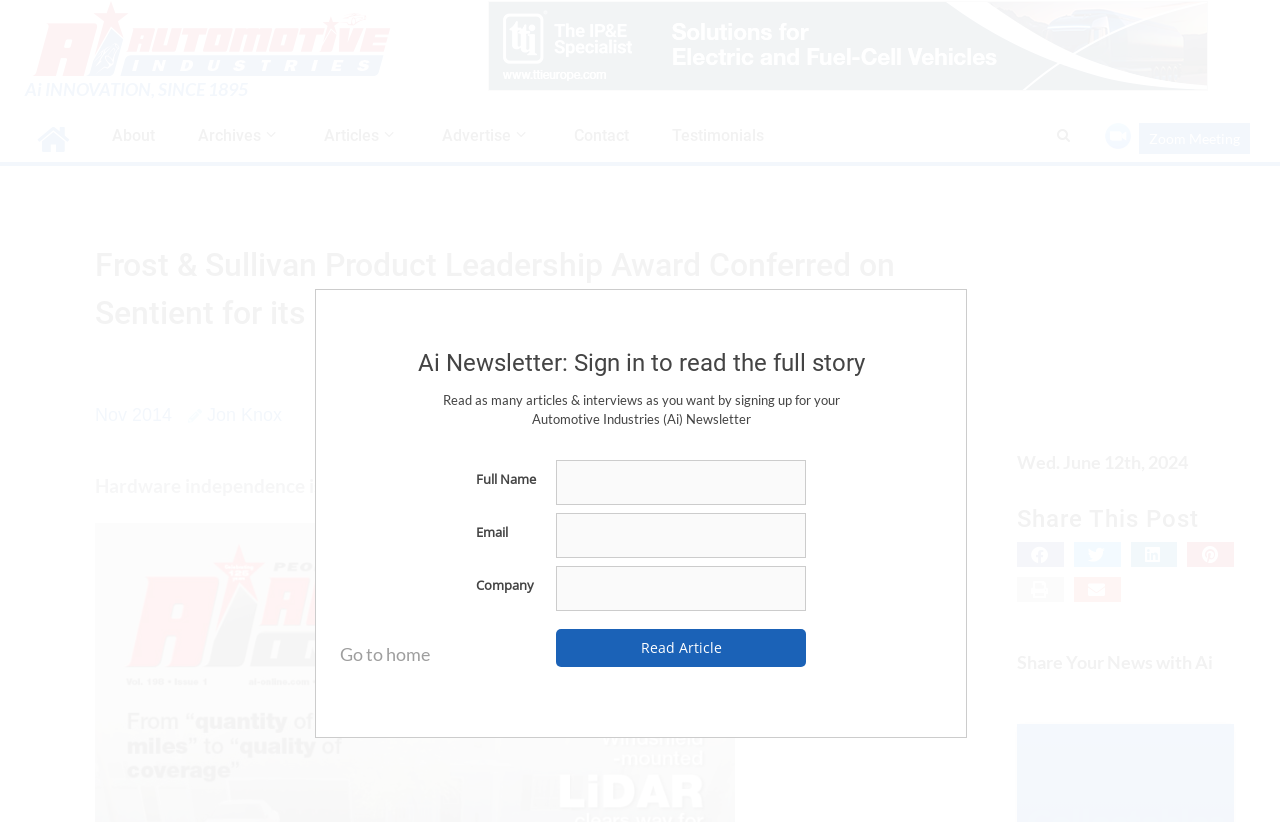Predict the bounding box coordinates of the area that should be clicked to accomplish the following instruction: "Explore Europe Investment". The bounding box coordinates should consist of four float numbers between 0 and 1, i.e., [left, top, right, bottom].

None